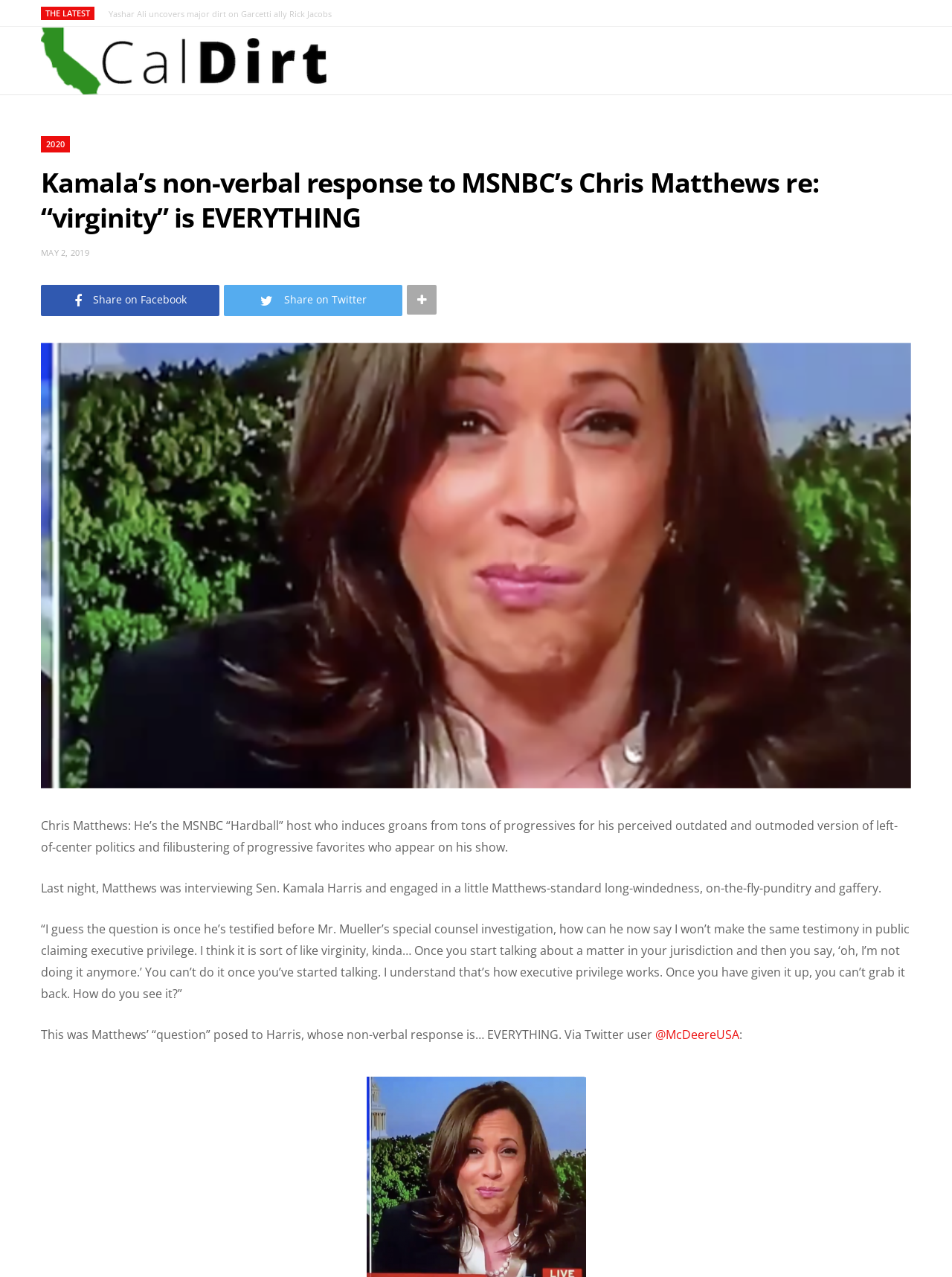Find the bounding box coordinates for the element described here: "Share on Facebook".

[0.043, 0.223, 0.23, 0.247]